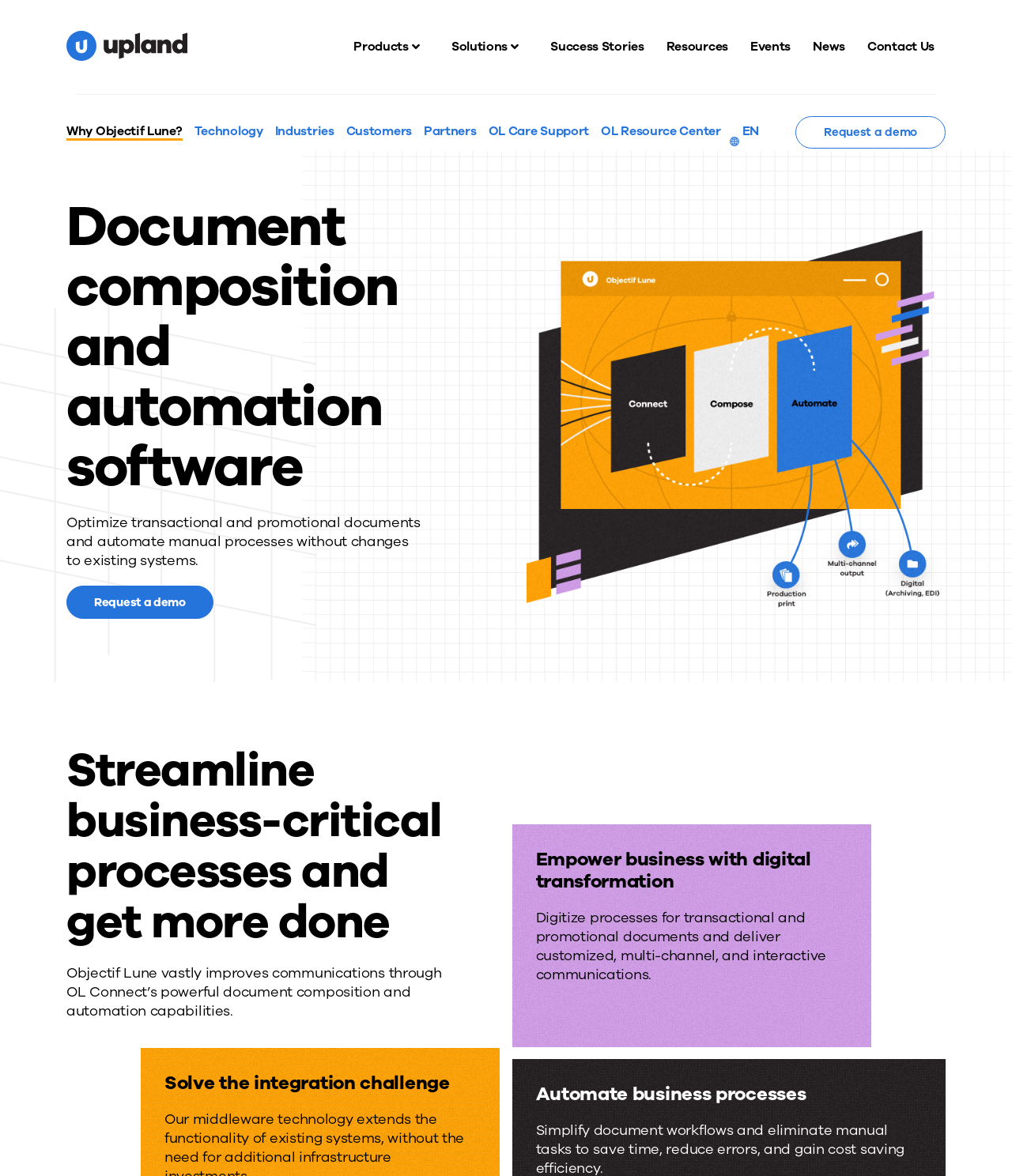Please reply with a single word or brief phrase to the question: 
What is the language of the webpage?

English